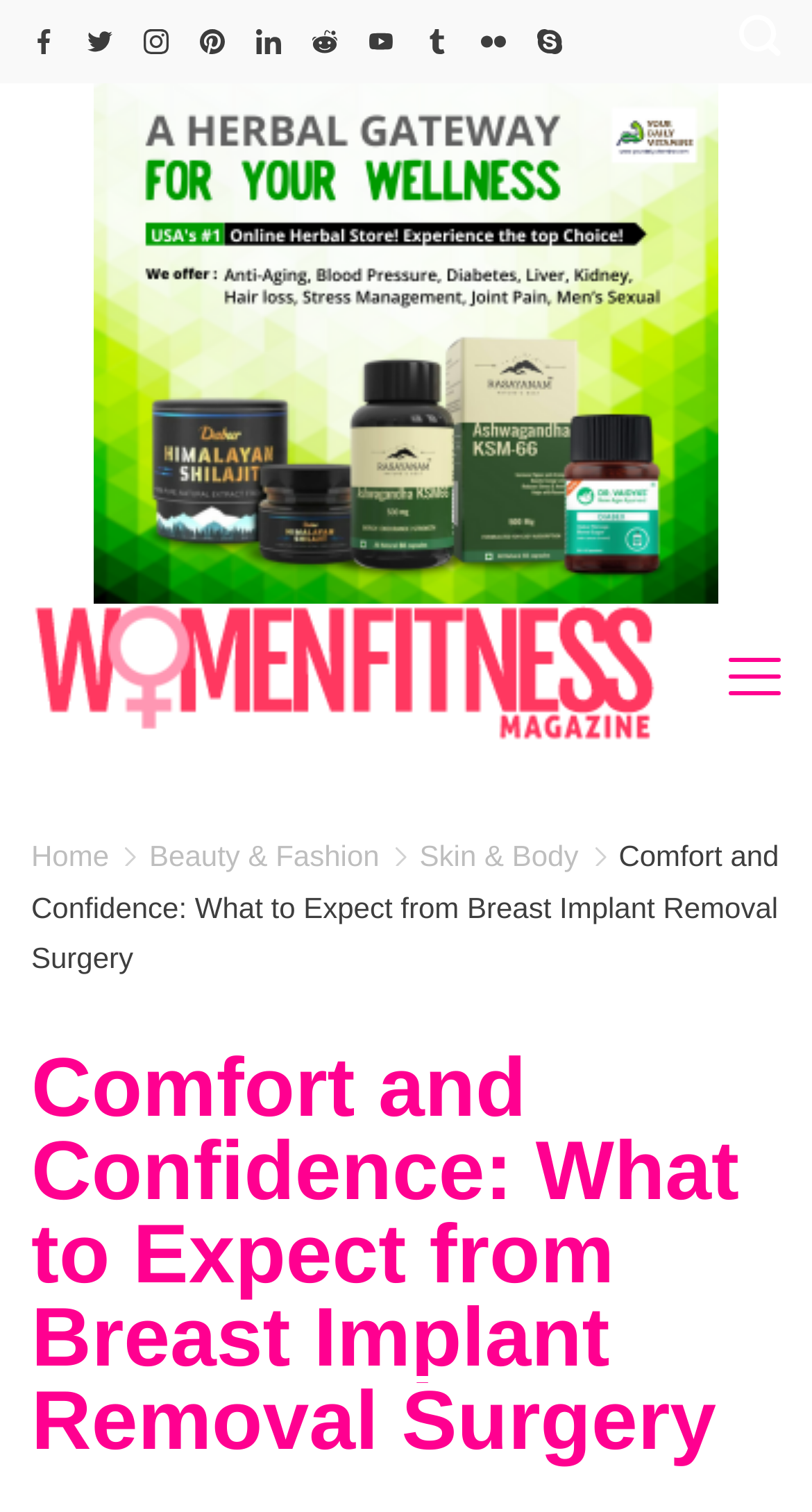Identify the bounding box coordinates of the clickable region necessary to fulfill the following instruction: "Search for something". The bounding box coordinates should be four float numbers between 0 and 1, i.e., [left, top, right, bottom].

[0.885, 0.01, 0.962, 0.045]